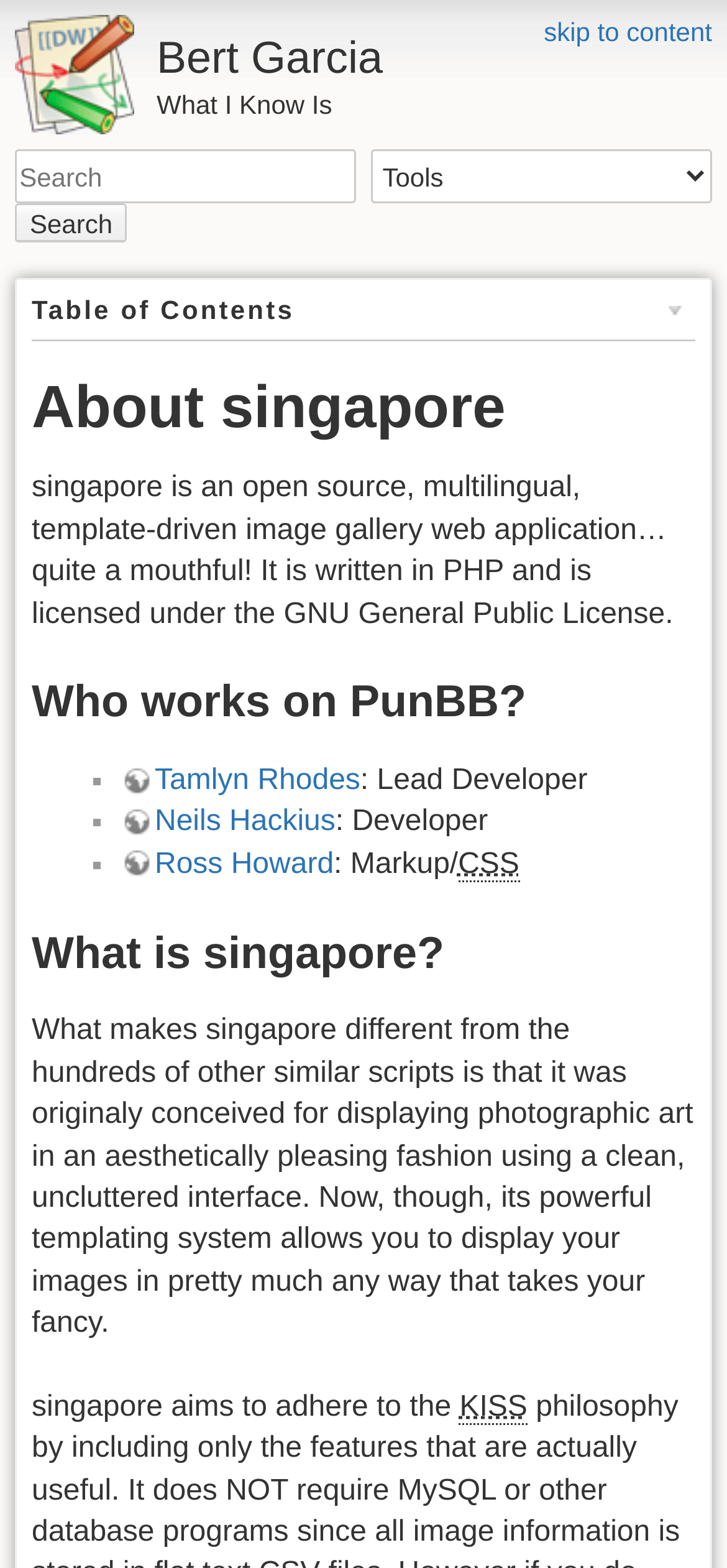Could you determine the bounding box coordinates of the clickable element to complete the instruction: "select a tool"? Provide the coordinates as four float numbers between 0 and 1, i.e., [left, top, right, bottom].

[0.51, 0.095, 0.979, 0.13]